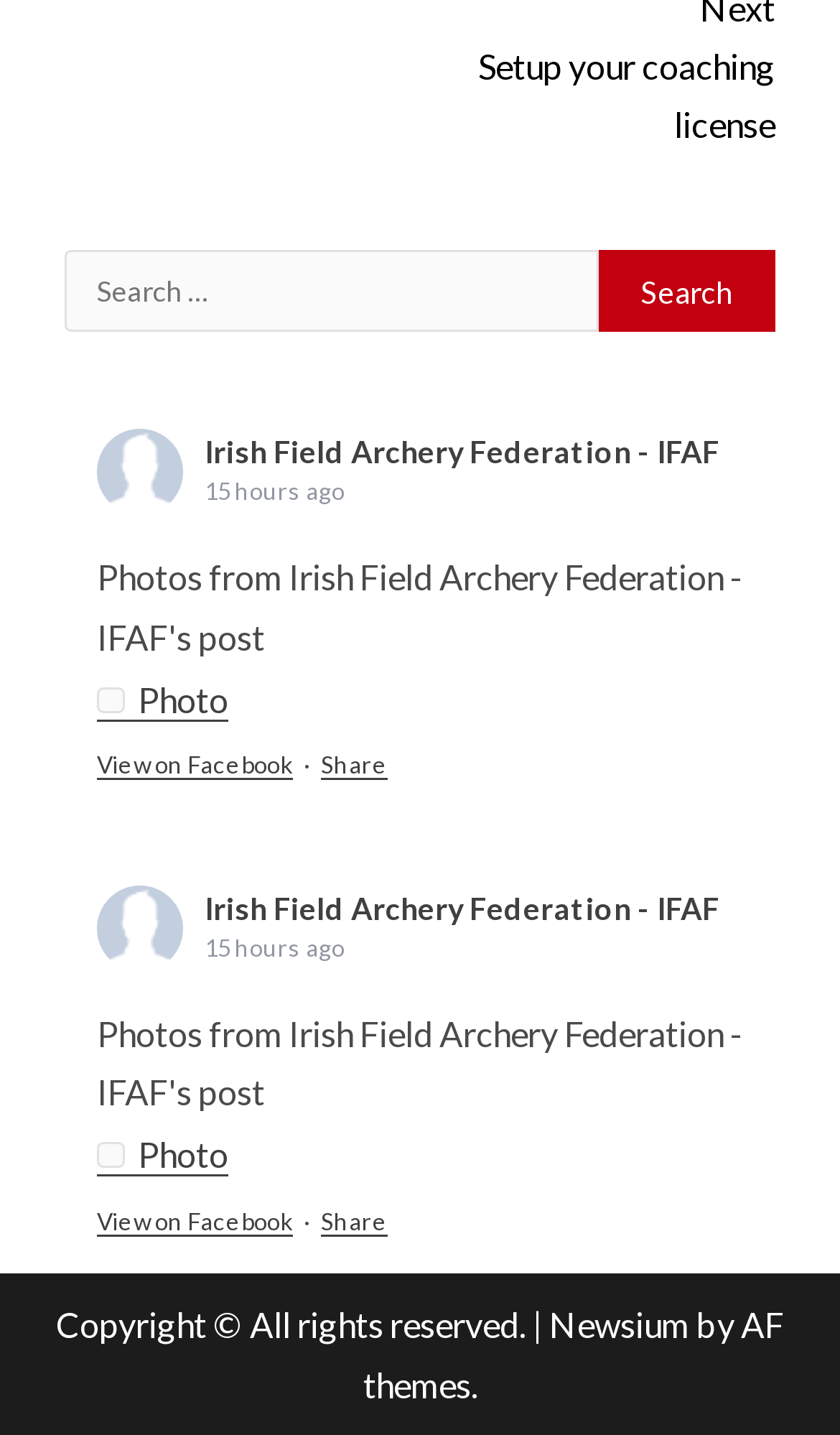Pinpoint the bounding box coordinates of the clickable element to carry out the following instruction: "toggle the menu."

None